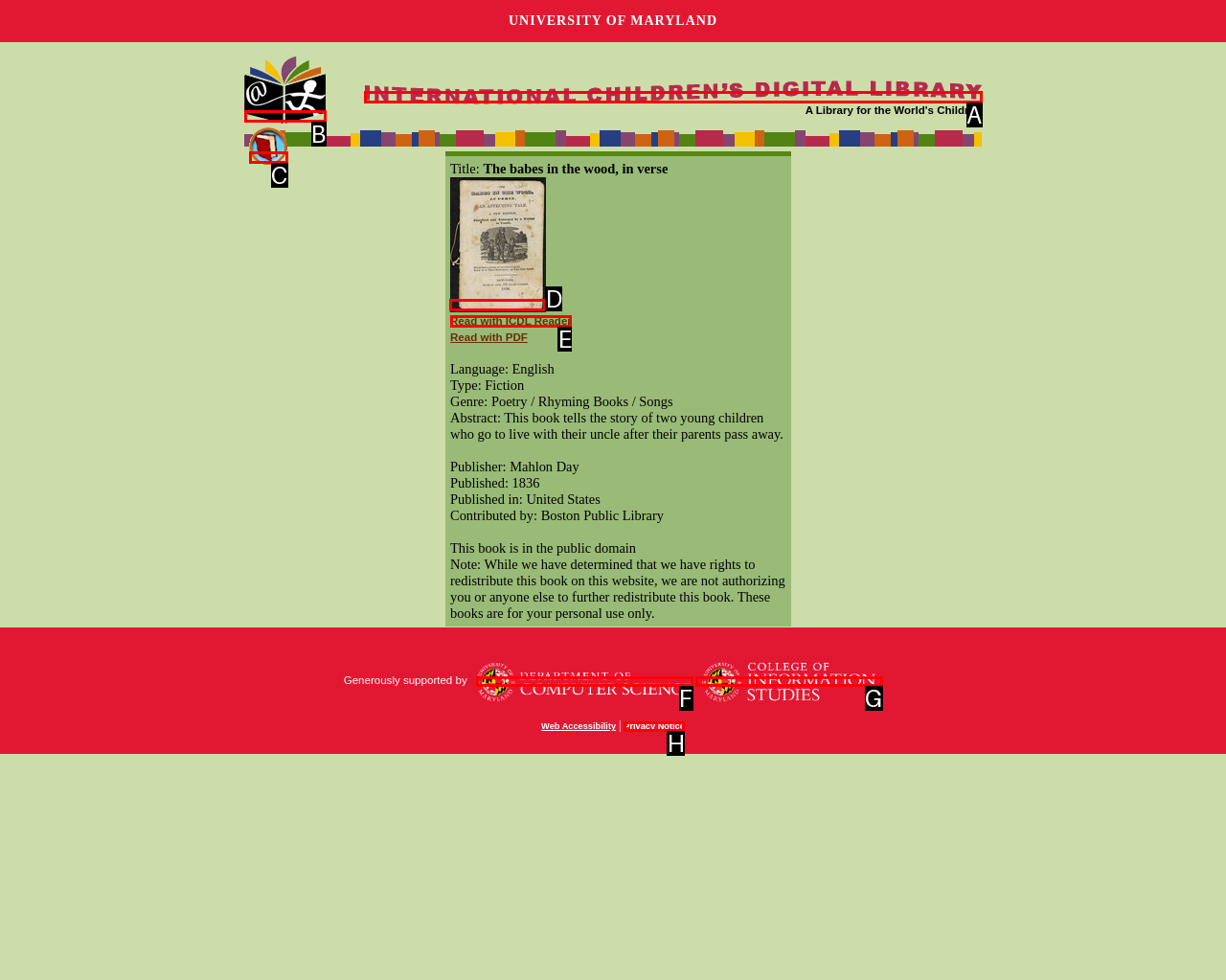Tell me which one HTML element I should click to complete the following task: Read the book 'The babes in the wood, in verse'
Answer with the option's letter from the given choices directly.

D